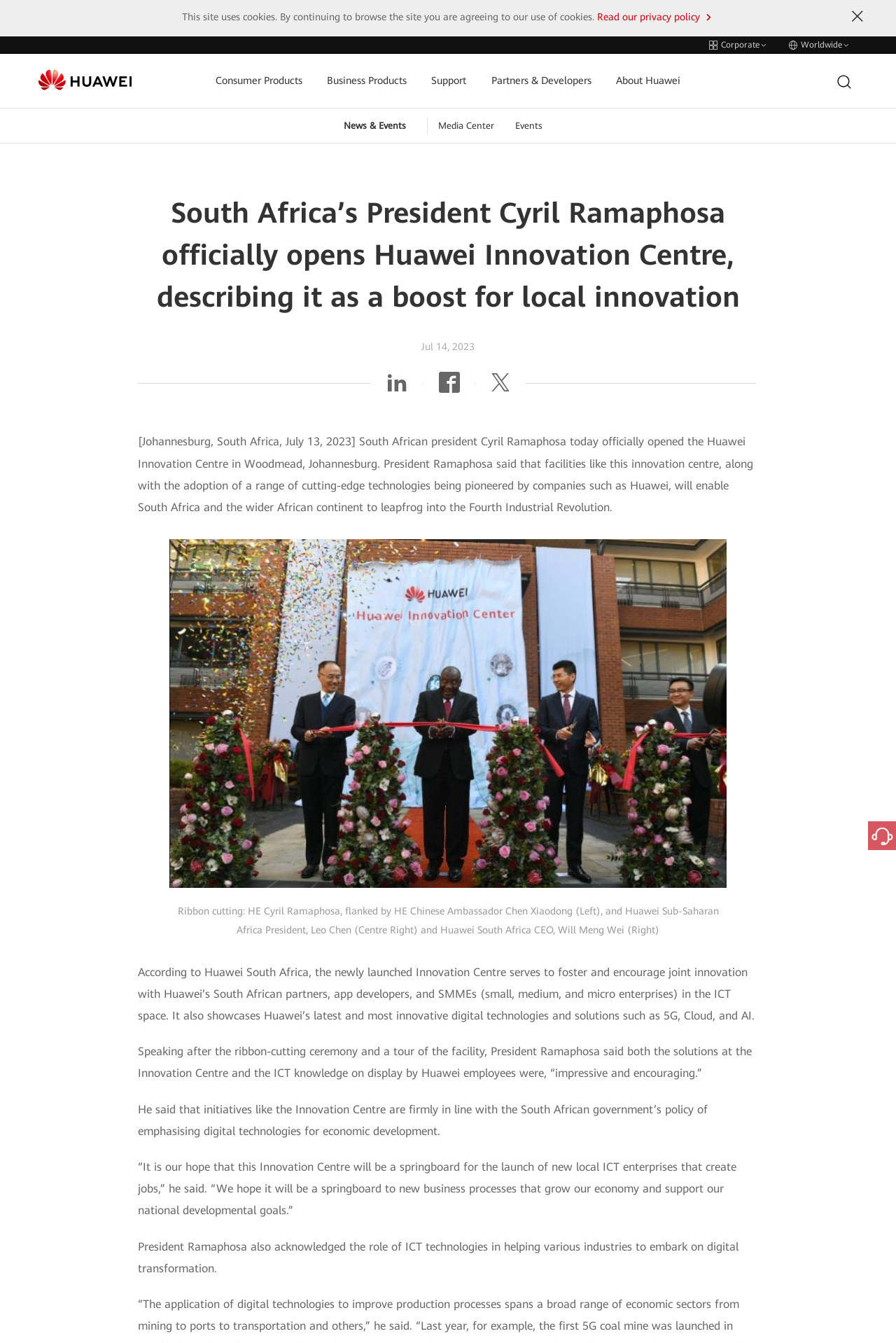Please determine the bounding box coordinates of the area that needs to be clicked to complete this task: 'Sign In'. The coordinates must be four float numbers between 0 and 1, formatted as [left, top, right, bottom].

None